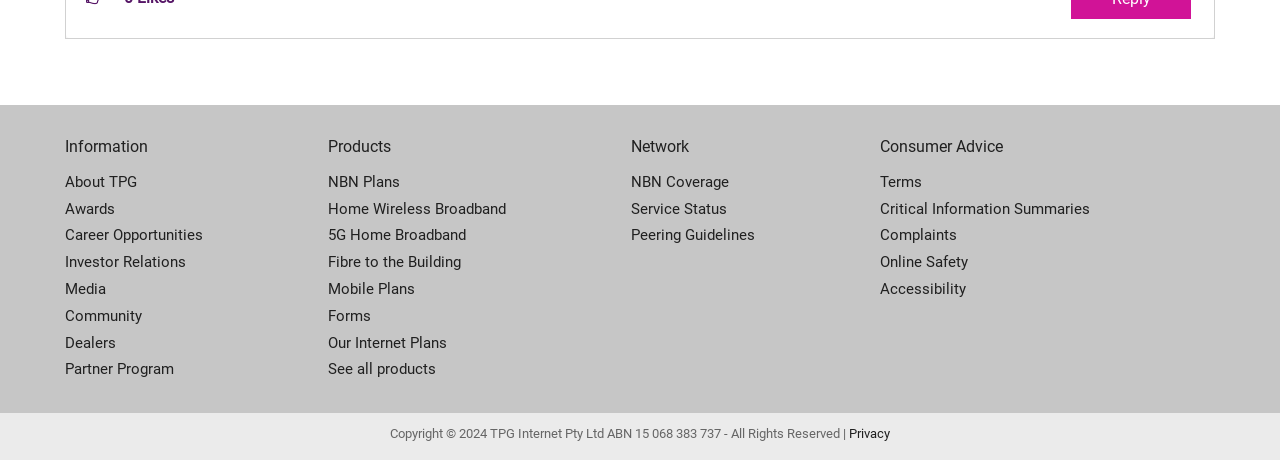Point out the bounding box coordinates of the section to click in order to follow this instruction: "Learn about TPG".

[0.051, 0.367, 0.256, 0.425]